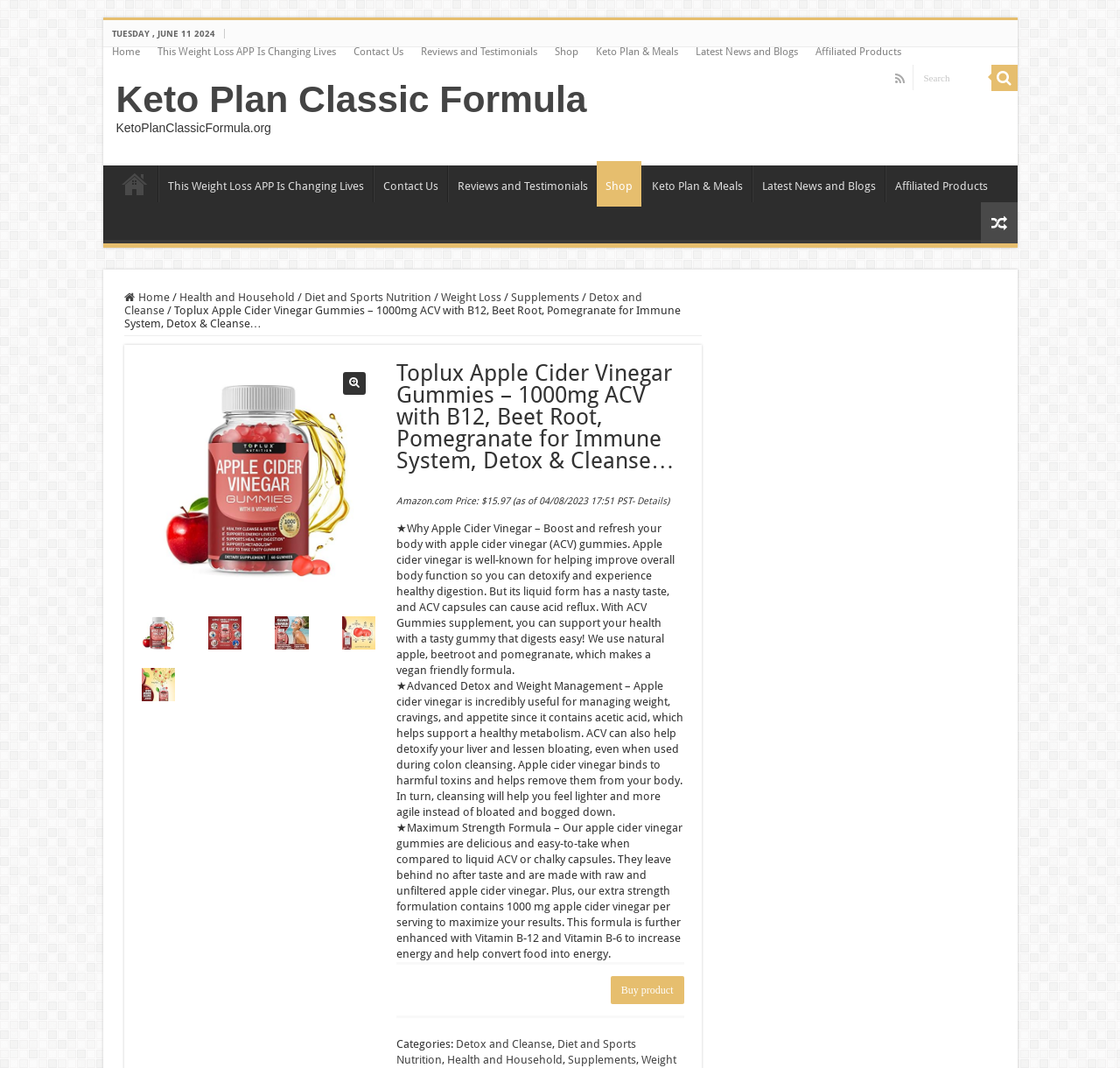What categories does Toplux Apple Cider Vinegar Gummies belong to? Using the information from the screenshot, answer with a single word or phrase.

Detox and Cleanse, Diet and Sports Nutrition, Health and Household, Supplements